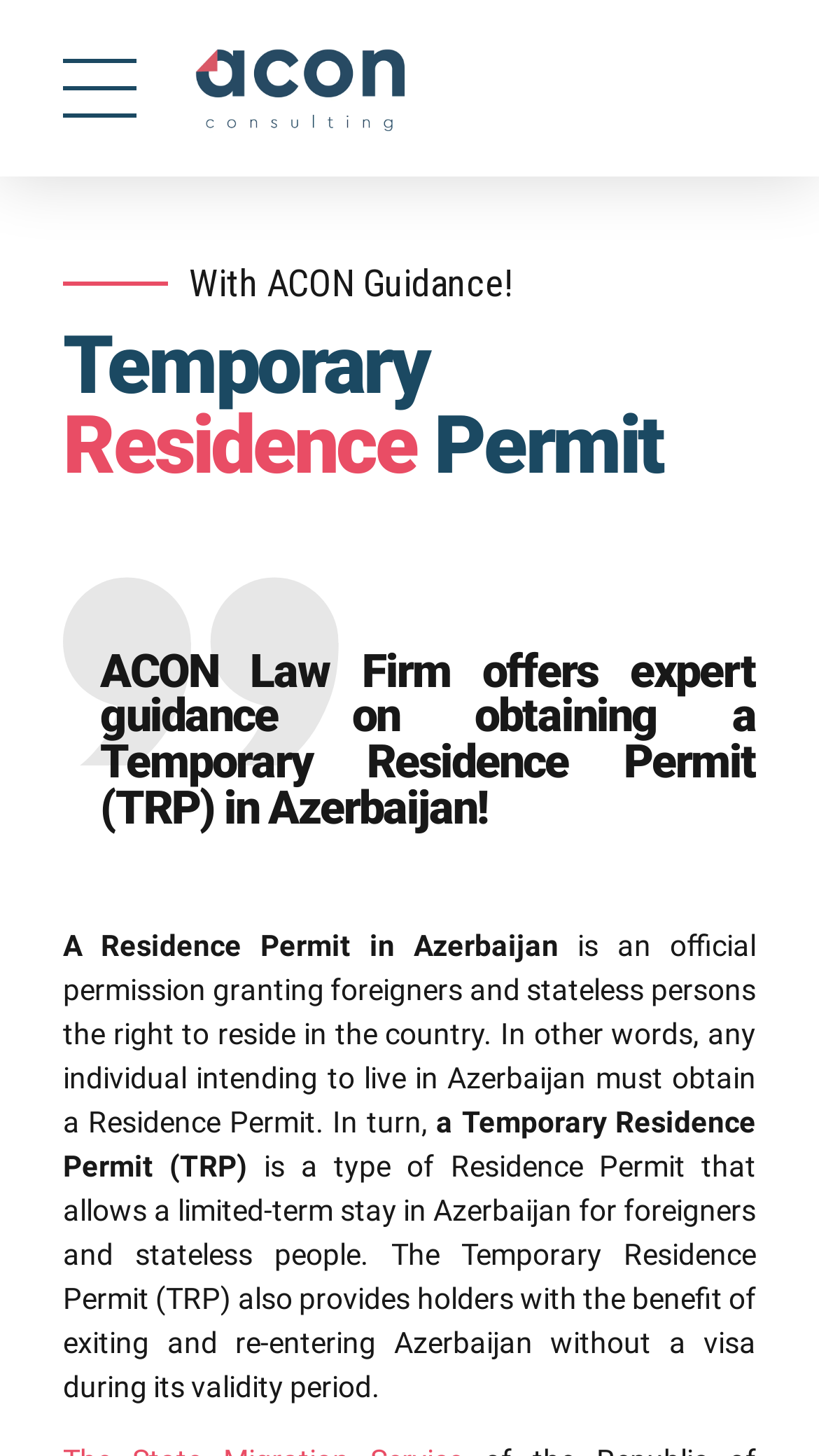What benefit does the TRP provide to its holders?
Can you provide a detailed and comprehensive answer to the question?

The webpage states that the Temporary Residence Permit (TRP) provides holders with the benefit of exiting and re-entering Azerbaijan without a visa during its validity period.